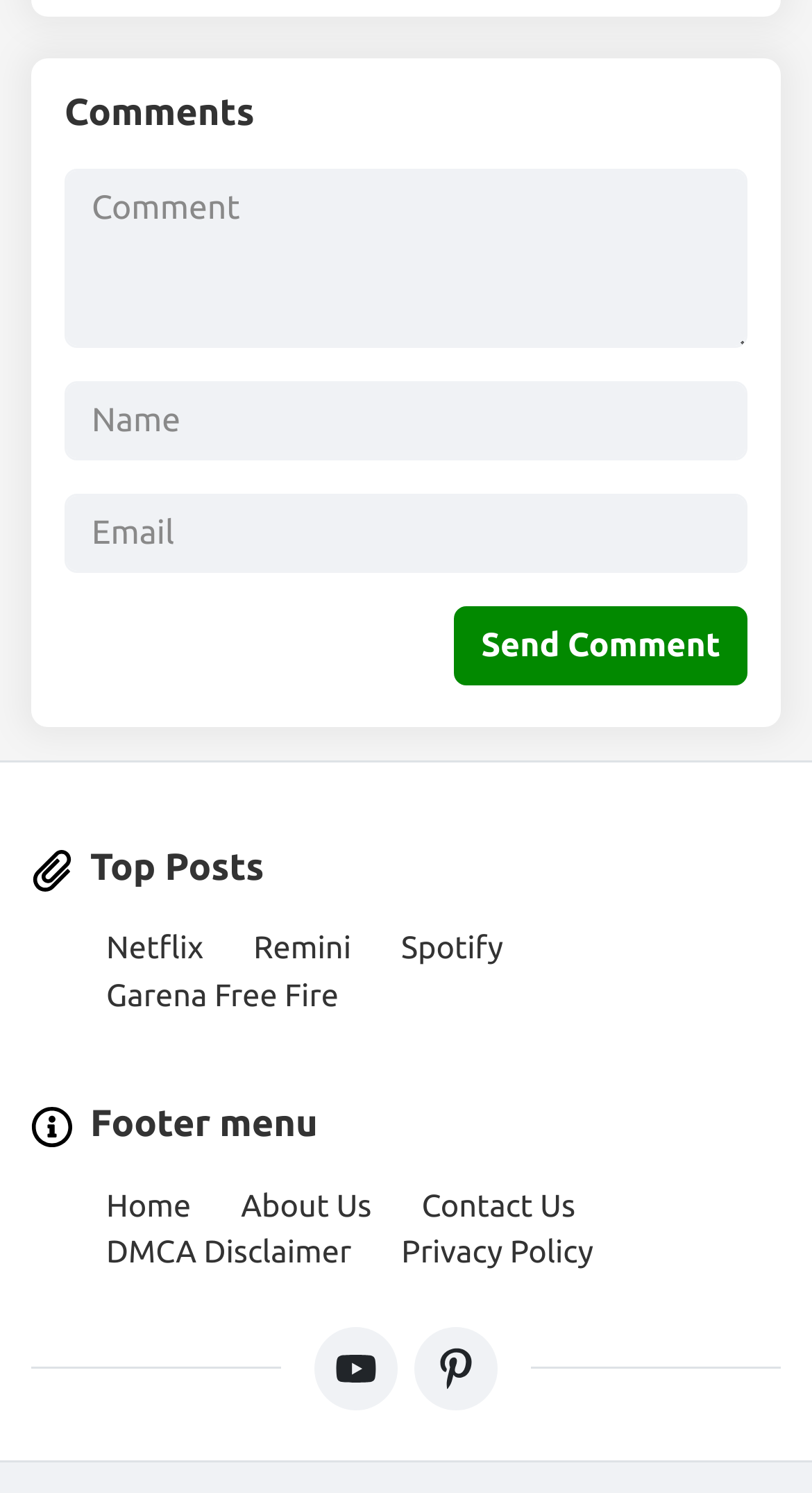Locate the bounding box coordinates of the area to click to fulfill this instruction: "Go to Home". The bounding box should be presented as four float numbers between 0 and 1, in the order [left, top, right, bottom].

[0.131, 0.795, 0.235, 0.818]